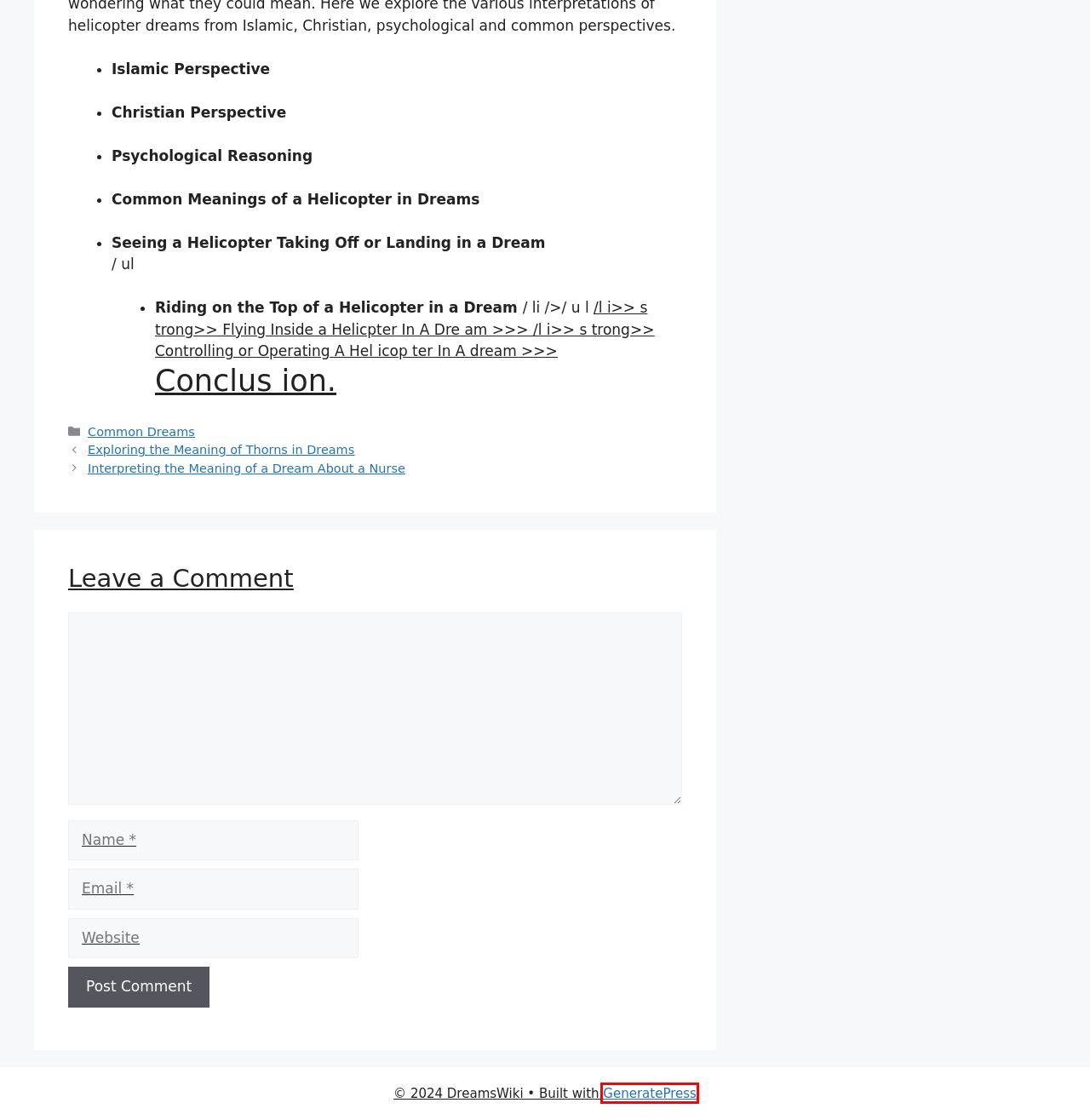Look at the screenshot of a webpage with a red bounding box and select the webpage description that best corresponds to the new page after clicking the element in the red box. Here are the options:
A. Interpreting Dreams About Pets - DreamsWiki
B. DreamsWiki - Dreams Meanings And Interpretation
C. General Fruits Archives - DreamsWiki
D. GeneratePress - The perfect foundation for your WordPress website.
E. Interpreting the Meaning of a Dream About a Nurse - DreamsWiki
F. Exploring the Meaning of Thorns in Dreams - DreamsWiki
G. Common Dreams Archives - DreamsWiki
H. Animal Dreams Archives - DreamsWiki

D